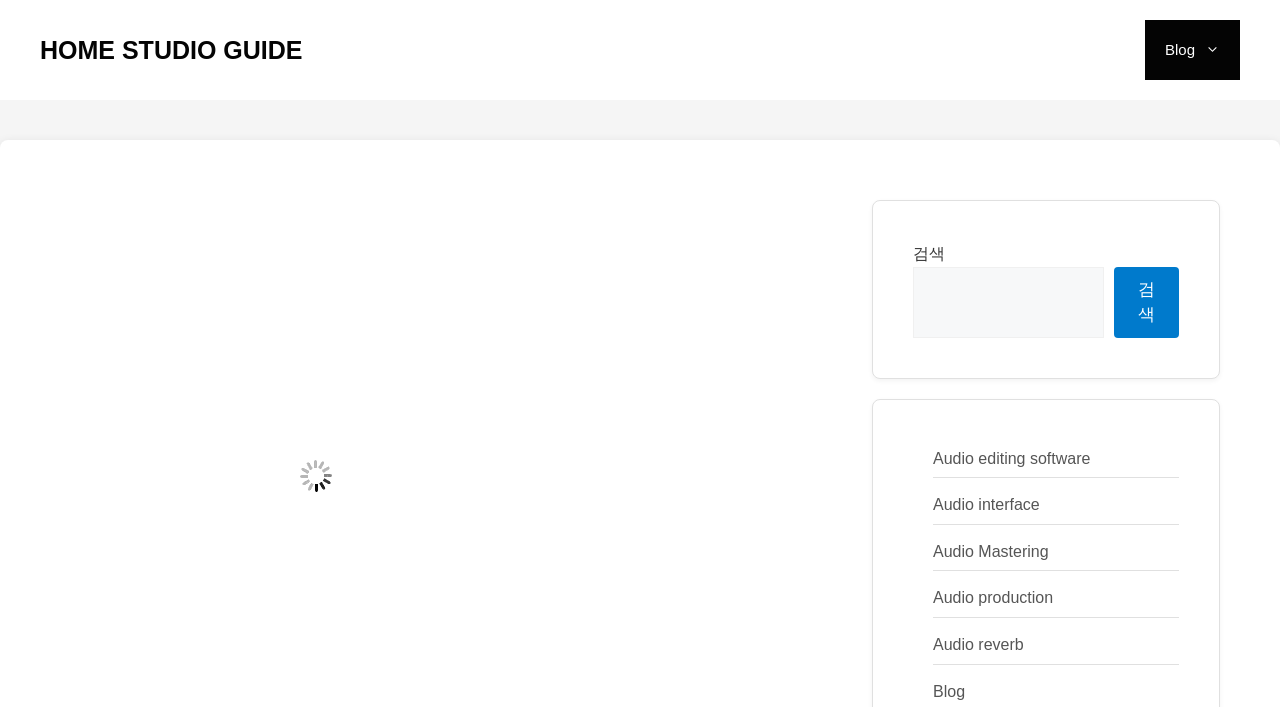What is the purpose of the search box?
Look at the image and answer with only one word or phrase.

To search the website